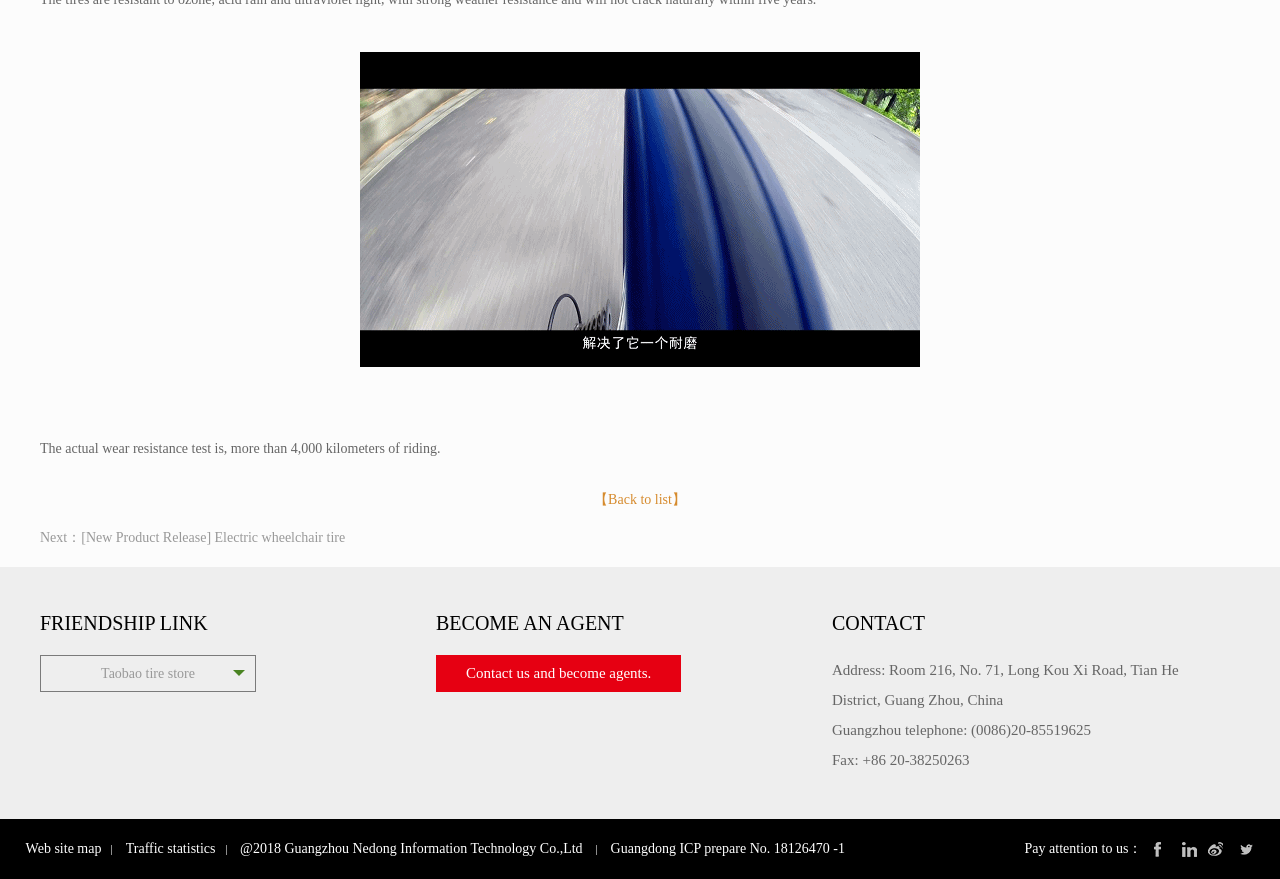What is the topic of the article?
Using the image as a reference, give an elaborate response to the question.

The topic of the article can be inferred from the link 'Next：[New Product Release] Electric wheelchair tire' which suggests that the article is related to electric wheelchair tires.